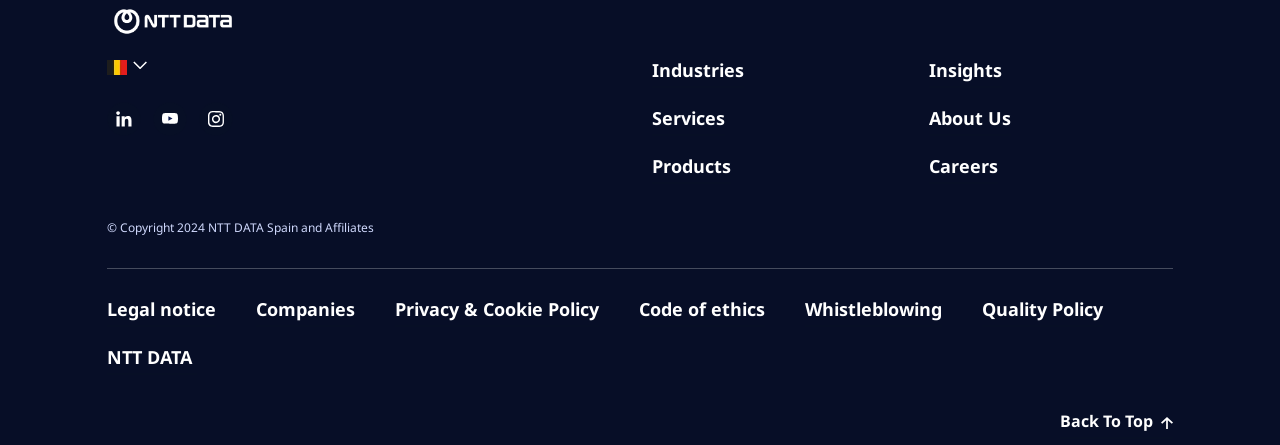Provide a brief response using a word or short phrase to this question:
What is the logo at the top left corner of the webpage?

NTT Data logo